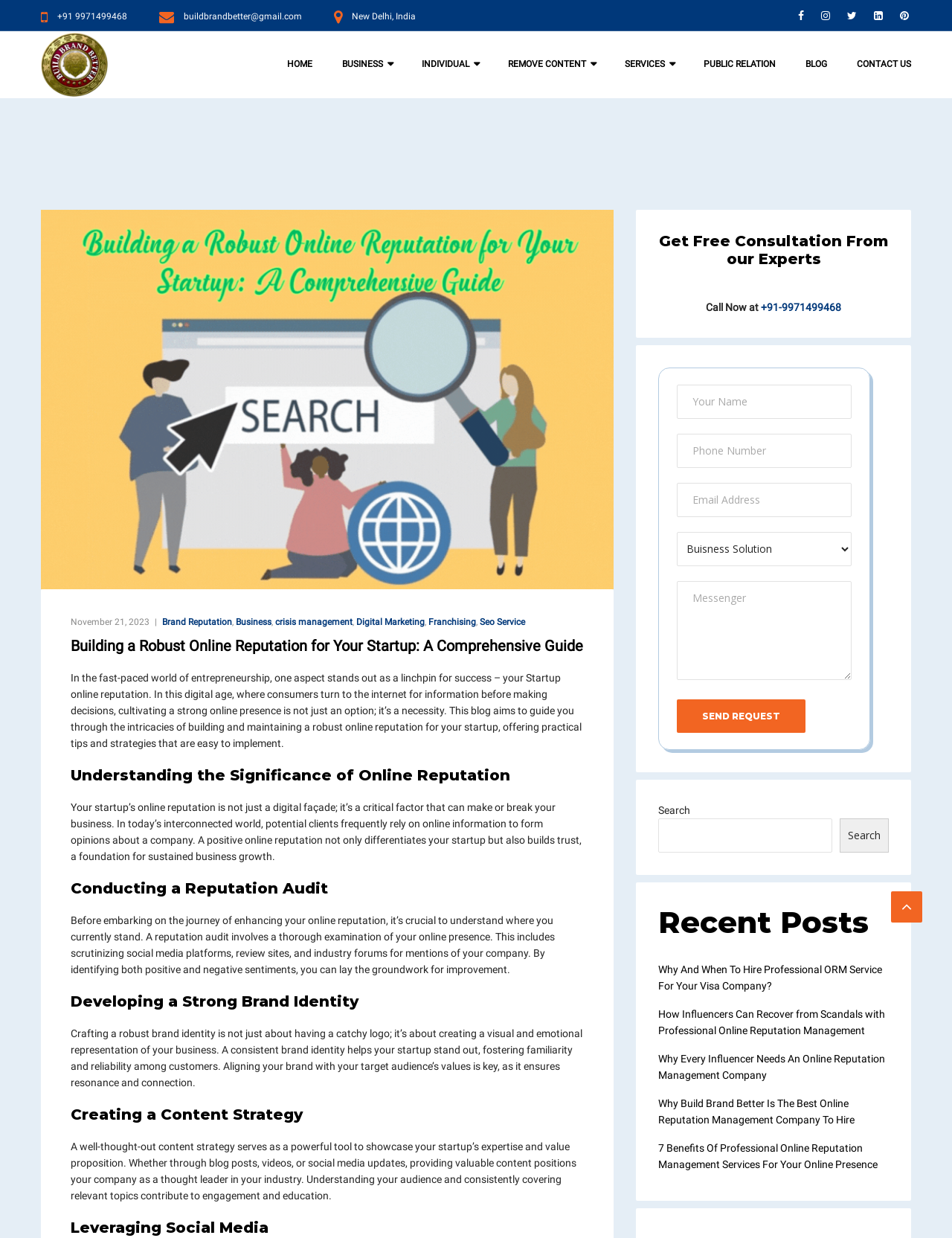What is the purpose of the 'Reputation Audit'?
Craft a detailed and extensive response to the question.

I found this information by reading the section 'Conducting a Reputation Audit', which explains that a reputation audit involves a thorough examination of your online presence to identify both positive and negative sentiments, and this helps to lay the groundwork for improvement.